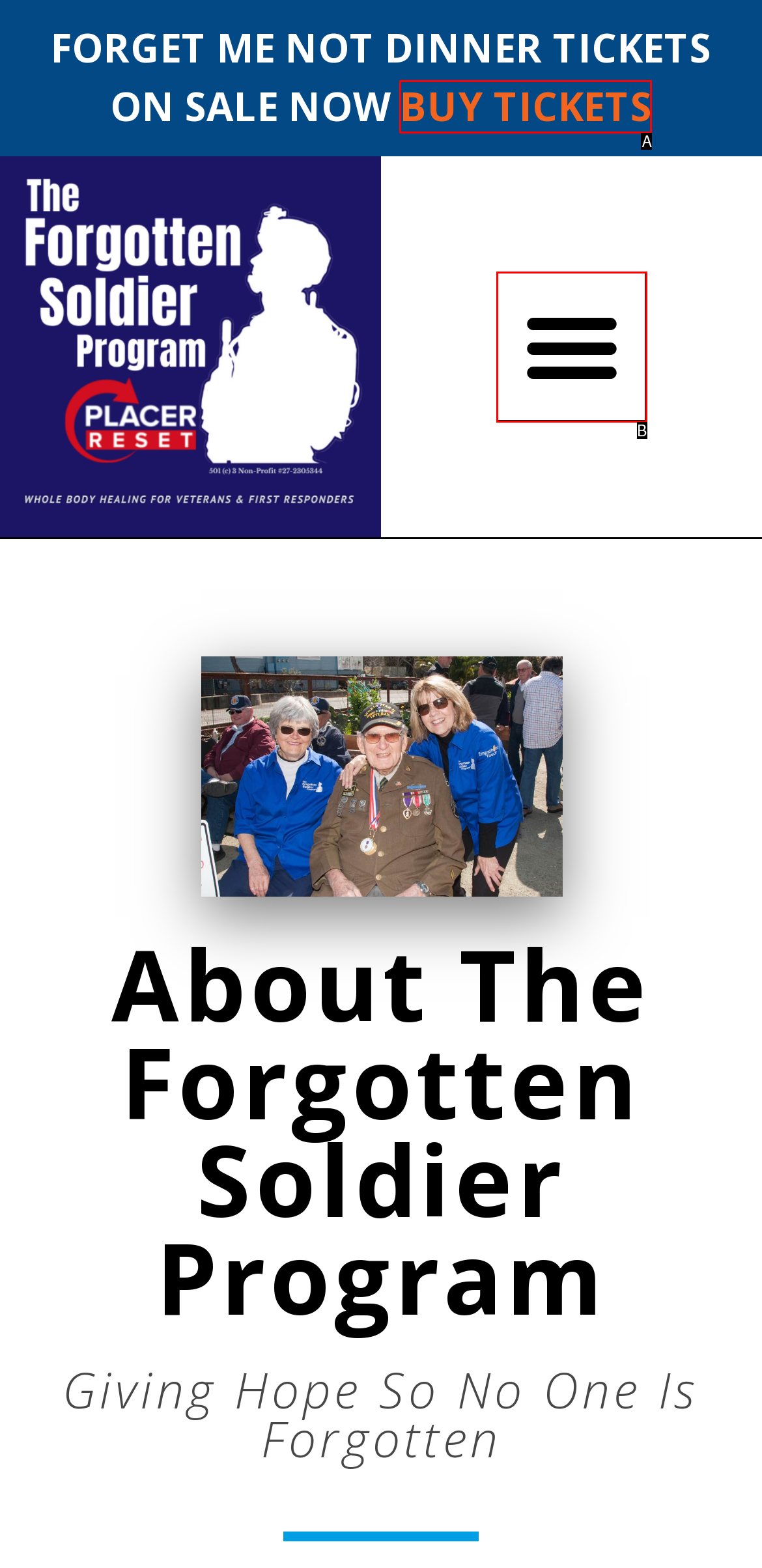Identify which HTML element matches the description: Menu. Answer with the correct option's letter.

B